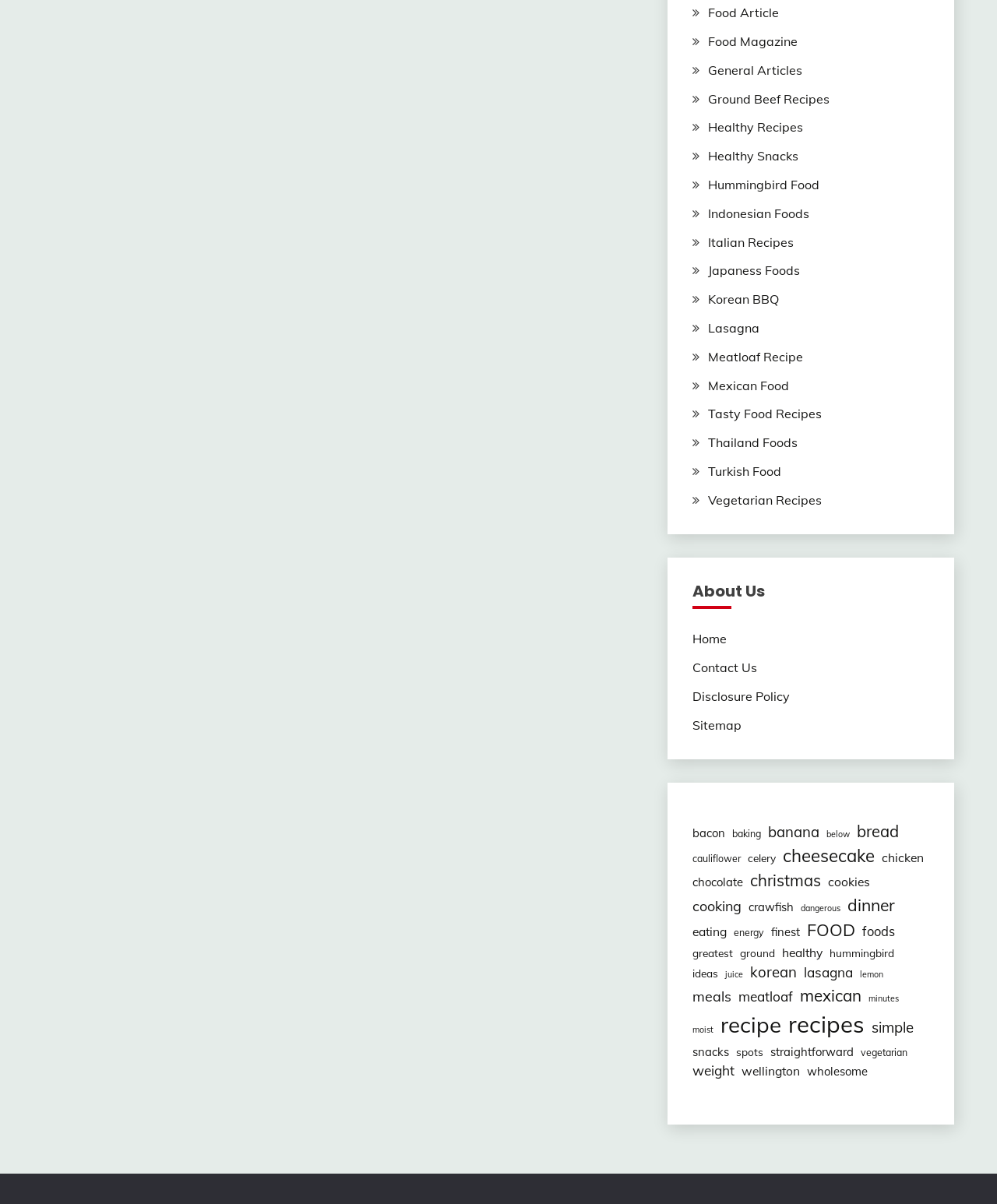Highlight the bounding box coordinates of the region I should click on to meet the following instruction: "Explore Healthy Recipes".

[0.71, 0.099, 0.805, 0.112]